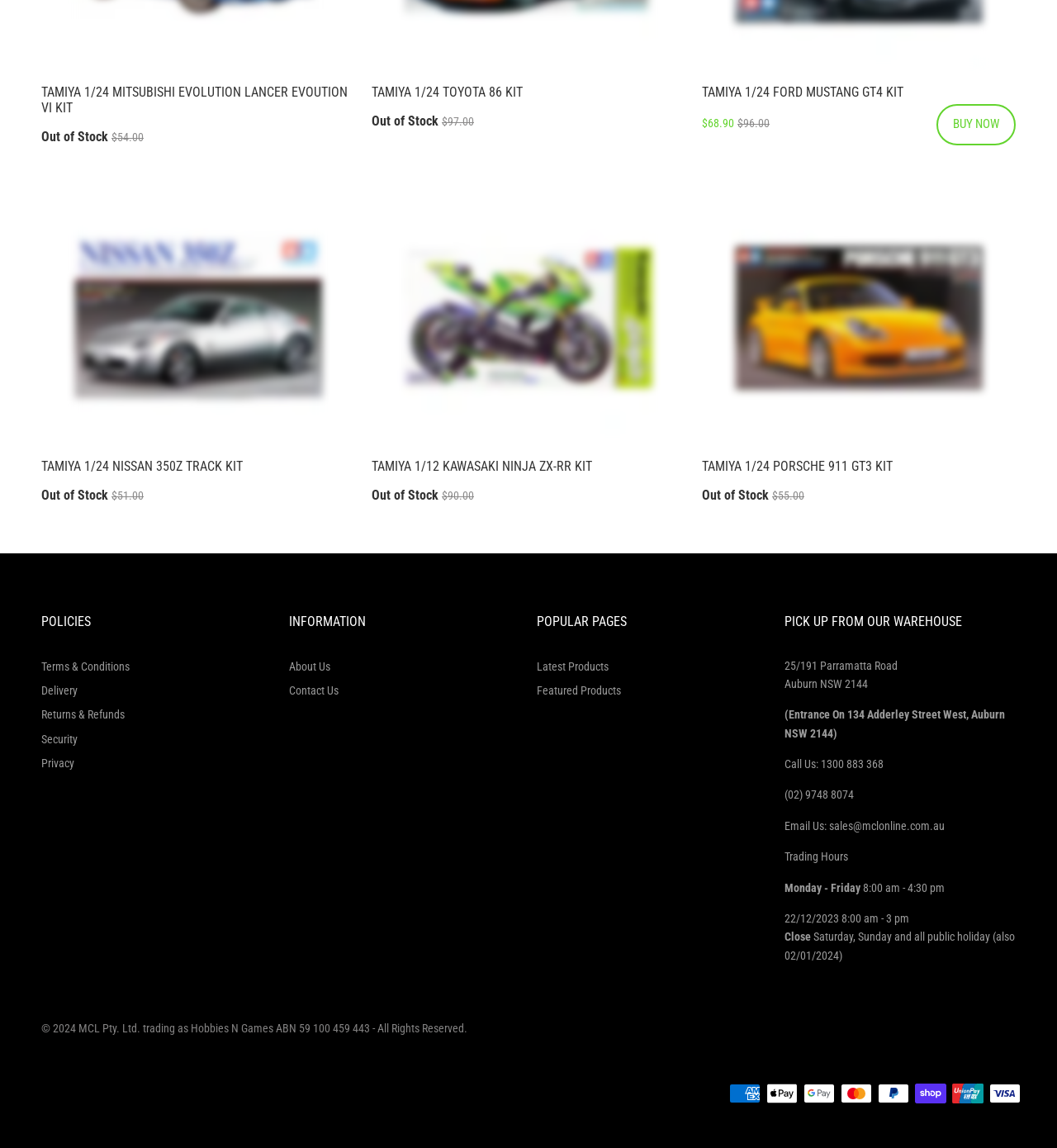Answer the question in a single word or phrase:
What types of payment are accepted?

Various payment methods